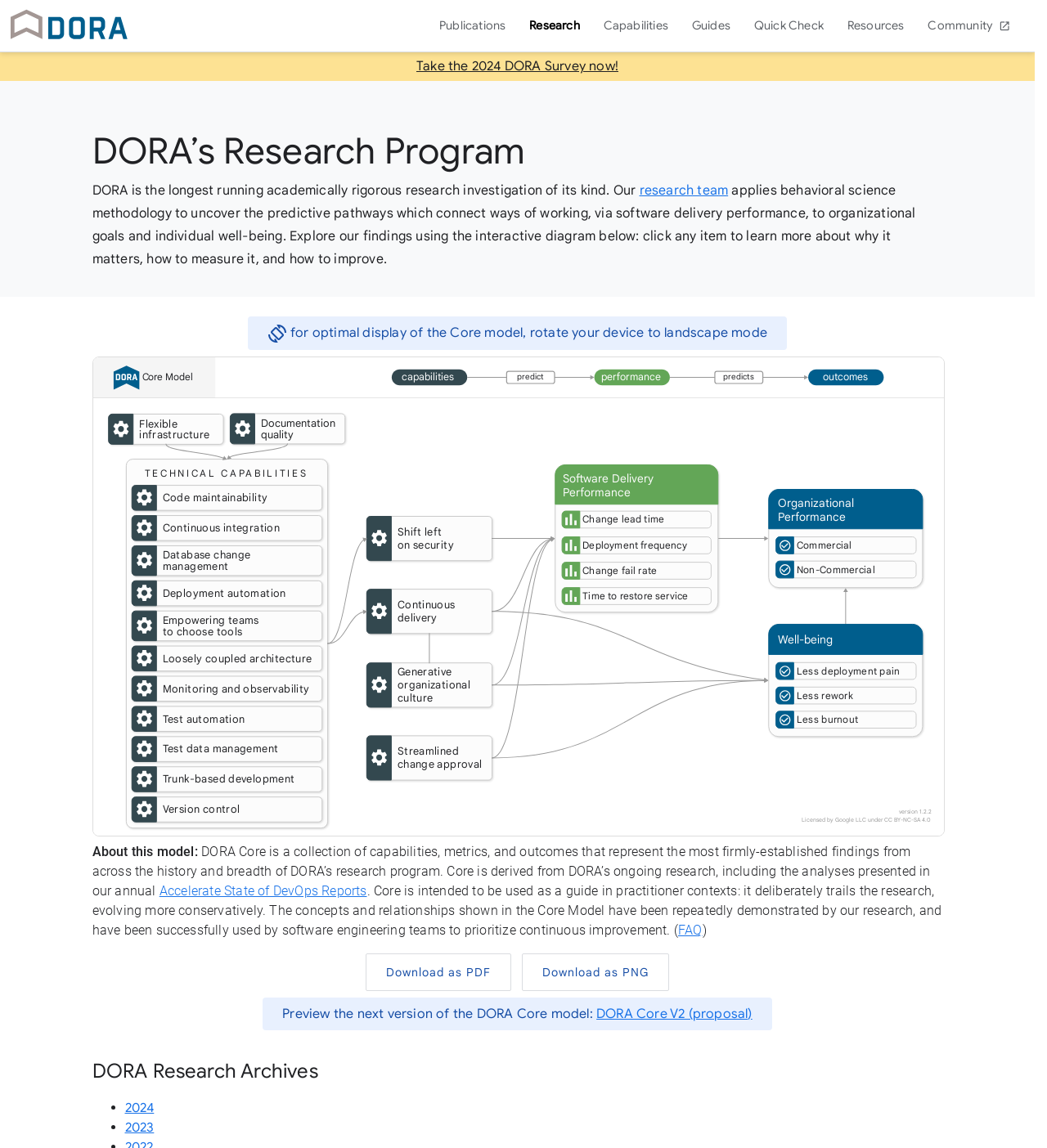What is the name of the research team?
From the image, respond using a single word or phrase.

Not specified